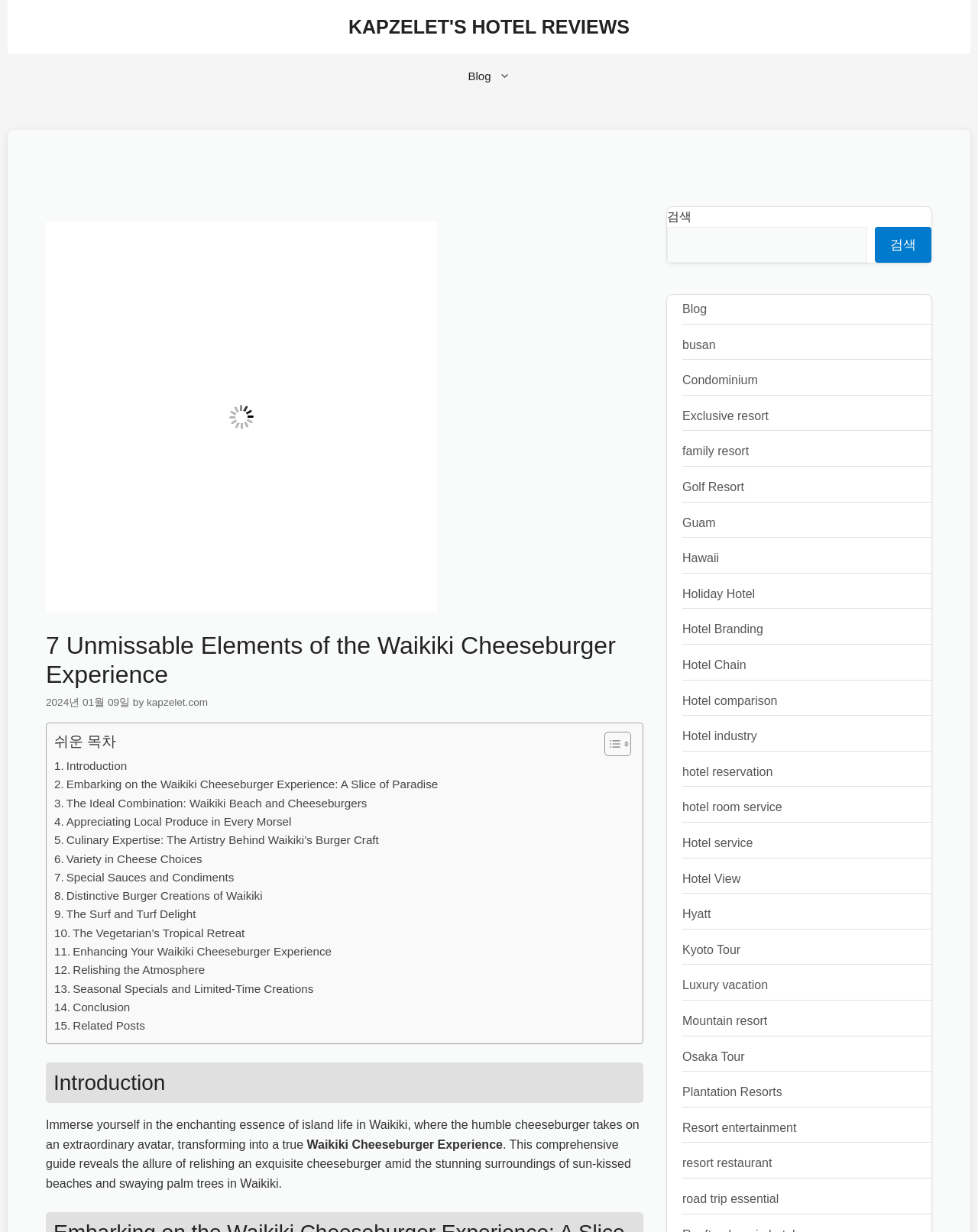What is the date mentioned in the webpage?
Answer the question with as much detail as you can, using the image as a reference.

The webpage has a time element that displays the date '2024년 01월 09일', which is the date mentioned in the webpage.